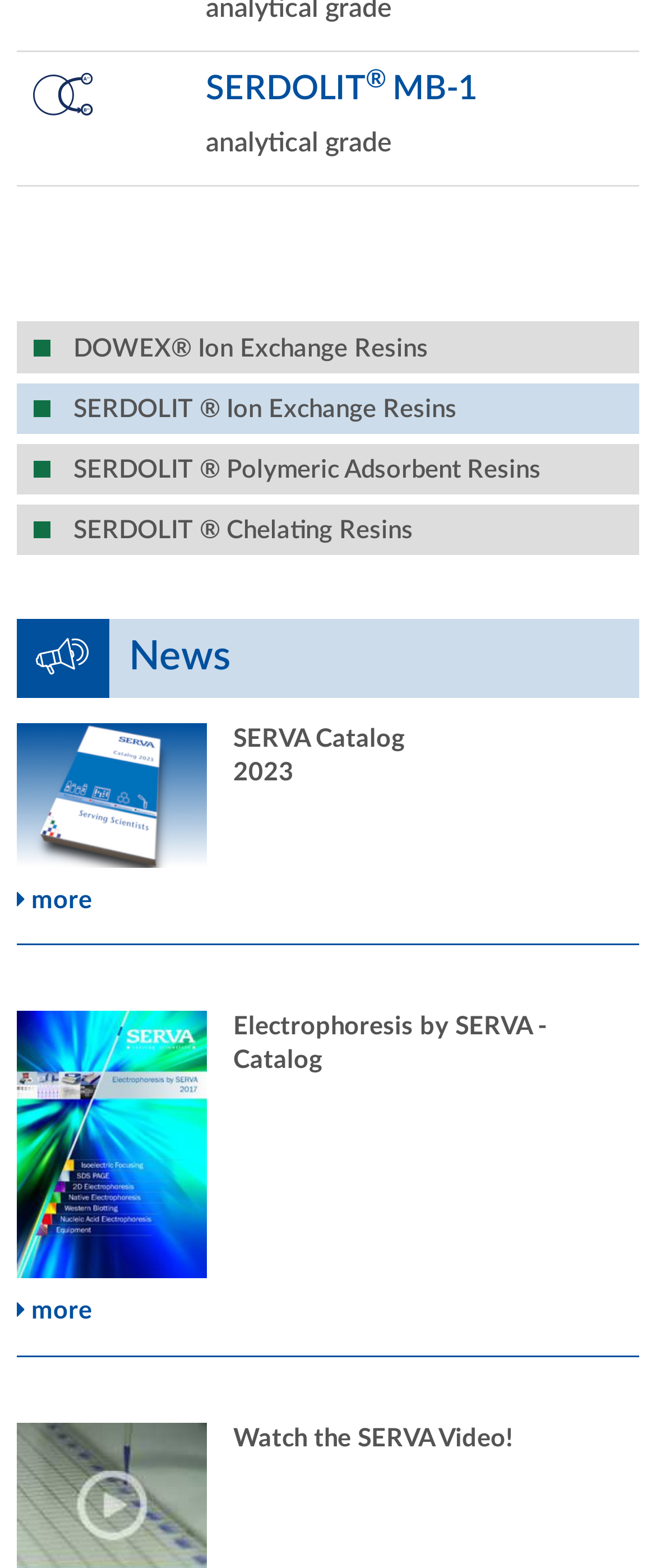Identify the bounding box coordinates for the UI element described by the following text: "more". Provide the coordinates as four float numbers between 0 and 1, in the format [left, top, right, bottom].

[0.025, 0.828, 0.14, 0.845]